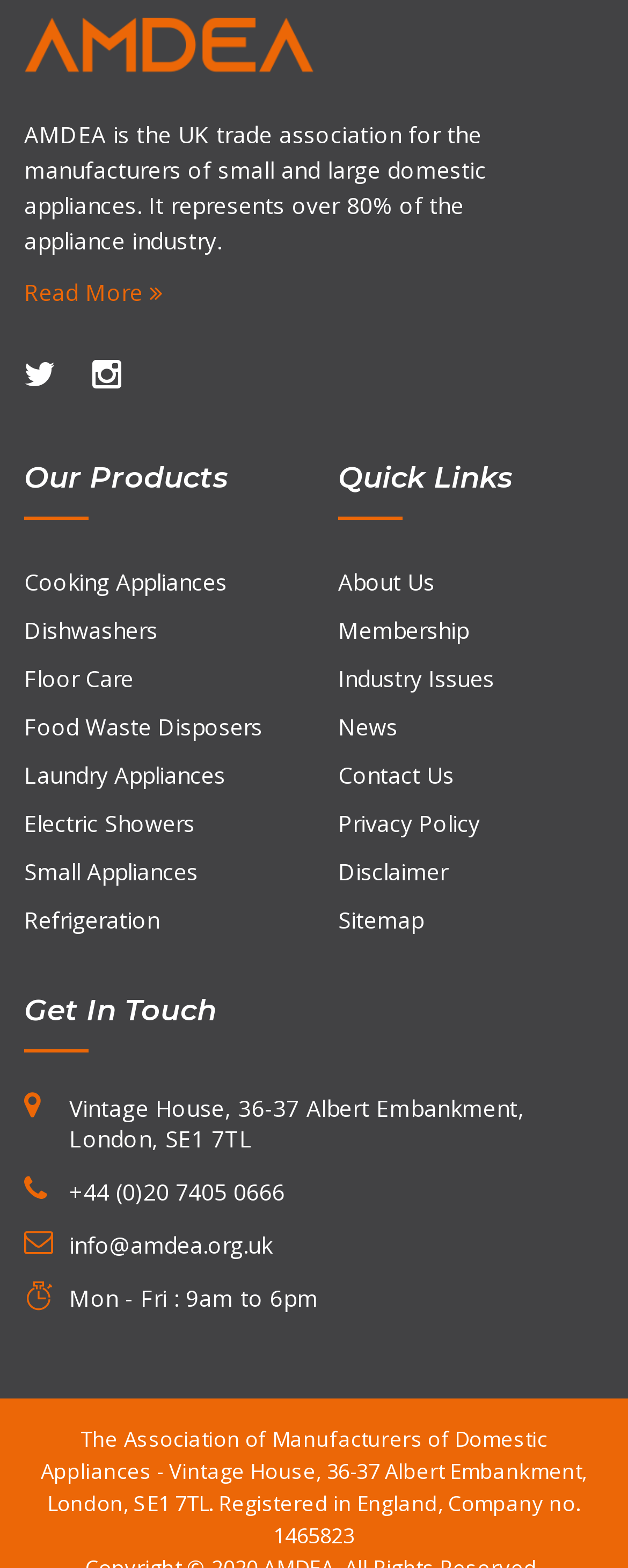Please determine the bounding box coordinates of the area that needs to be clicked to complete this task: 'View Cooking Appliances'. The coordinates must be four float numbers between 0 and 1, formatted as [left, top, right, bottom].

[0.038, 0.362, 0.362, 0.381]